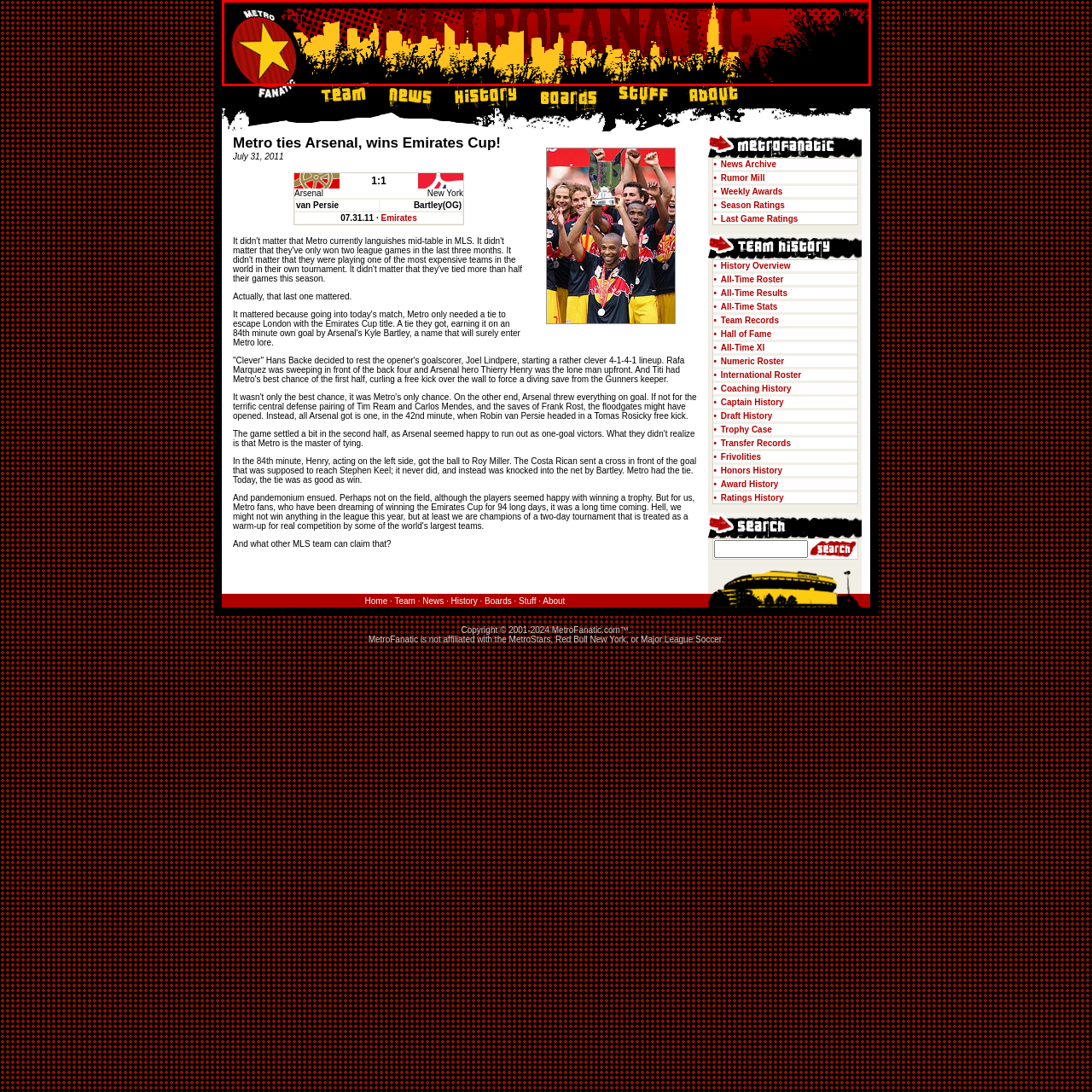Elaborate on the contents of the image highlighted by the red boundary in detail.

The image features a vibrant and dynamic graphic design associated with the MetroStars, a Major League Soccer team. At the left, there is a circular emblem showcasing a star in a red circle, symbolizing the team's identity. The background transitions from red to yellow with a stylized skyline silhouette, capturing the essence of a bustling city environment. Bold text in the center, "METROFANATIC," emphasizes the enthusiasm and passion of the team's supporters. The overall color scheme and design evoke a sense of energy and community pride, celebrating the MetroStars' spirit and their connection to the fanbase.